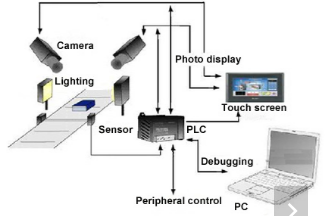Describe every aspect of the image in depth.

The image illustrates a schematic diagram of a Machine Vision Inspection System. It features essential components like cameras, lighting, sensors, and a Programmable Logic Controller (PLC), which all work together to ensure high-quality inspection processes. The cameras are positioned to capture images of items on a conveyor or inspection line, aided by strategically placed lighting to enhance visibility. The sensors play a crucial role in detecting objects and relaying information to the PLC, which processes the data and makes real-time decisions.

Additionally, the setup includes a touch screen for photo display, allowing operators to view the inspection results interactively, alongside a PC for debugging and peripheral control. This system exemplifies advanced automation and quality assurance in manufacturing, streamlining operations while maintaining high standards of product inspection.